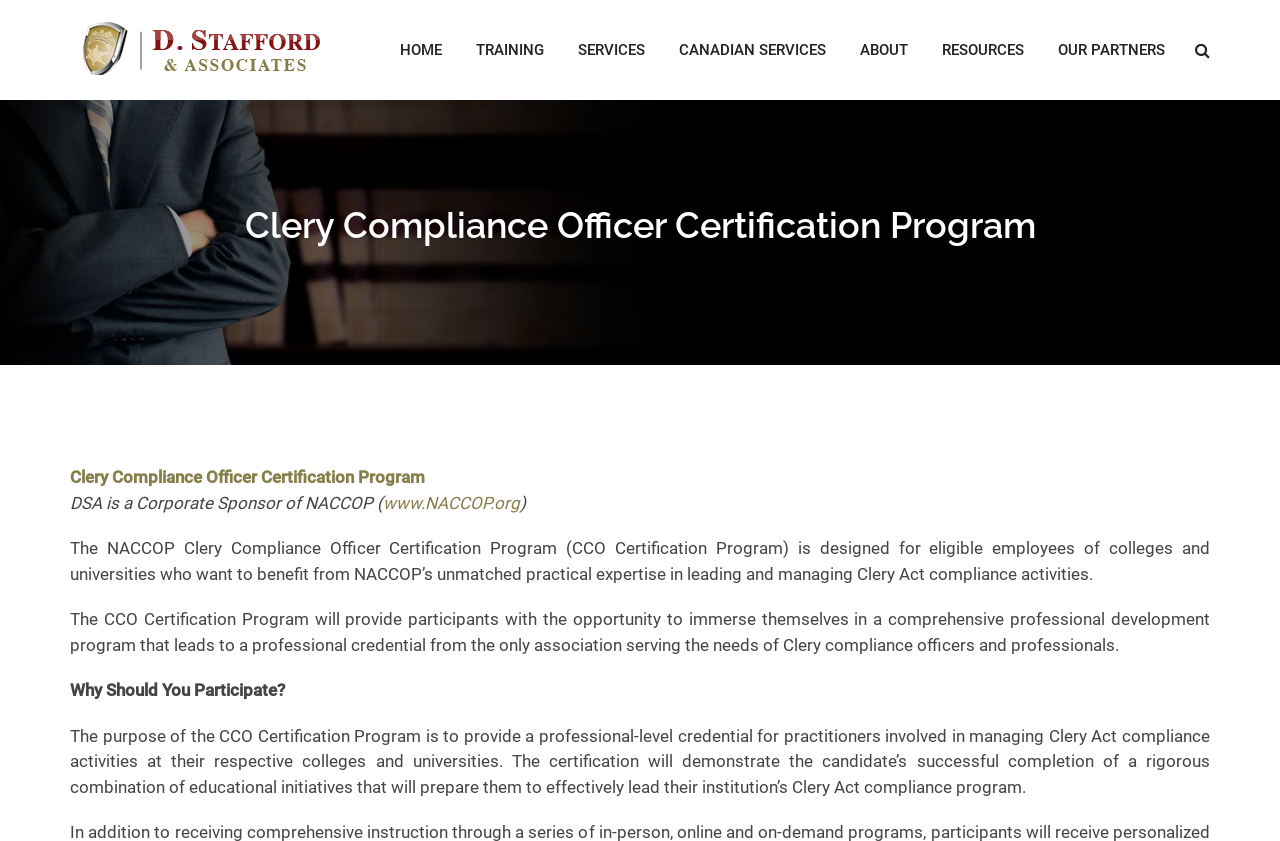Determine the main headline from the webpage and extract its text.

Clery Compliance Officer Certification Program